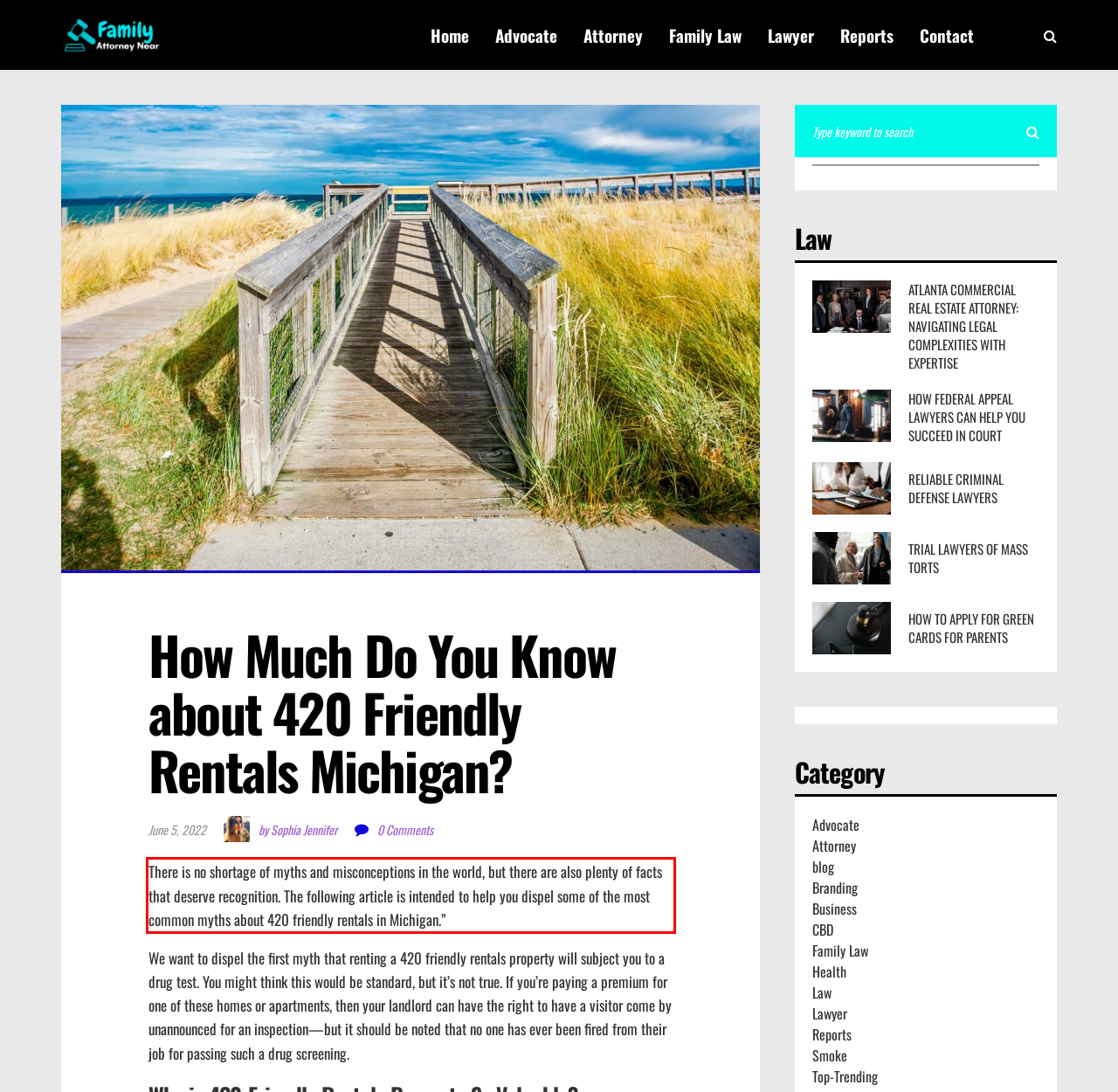Identify the text inside the red bounding box on the provided webpage screenshot by performing OCR.

There is no shortage of myths and misconceptions in the world, but there are also plenty of facts that deserve recognition. The following article is intended to help you dispel some of the most common myths about 420 friendly rentals in Michigan.”